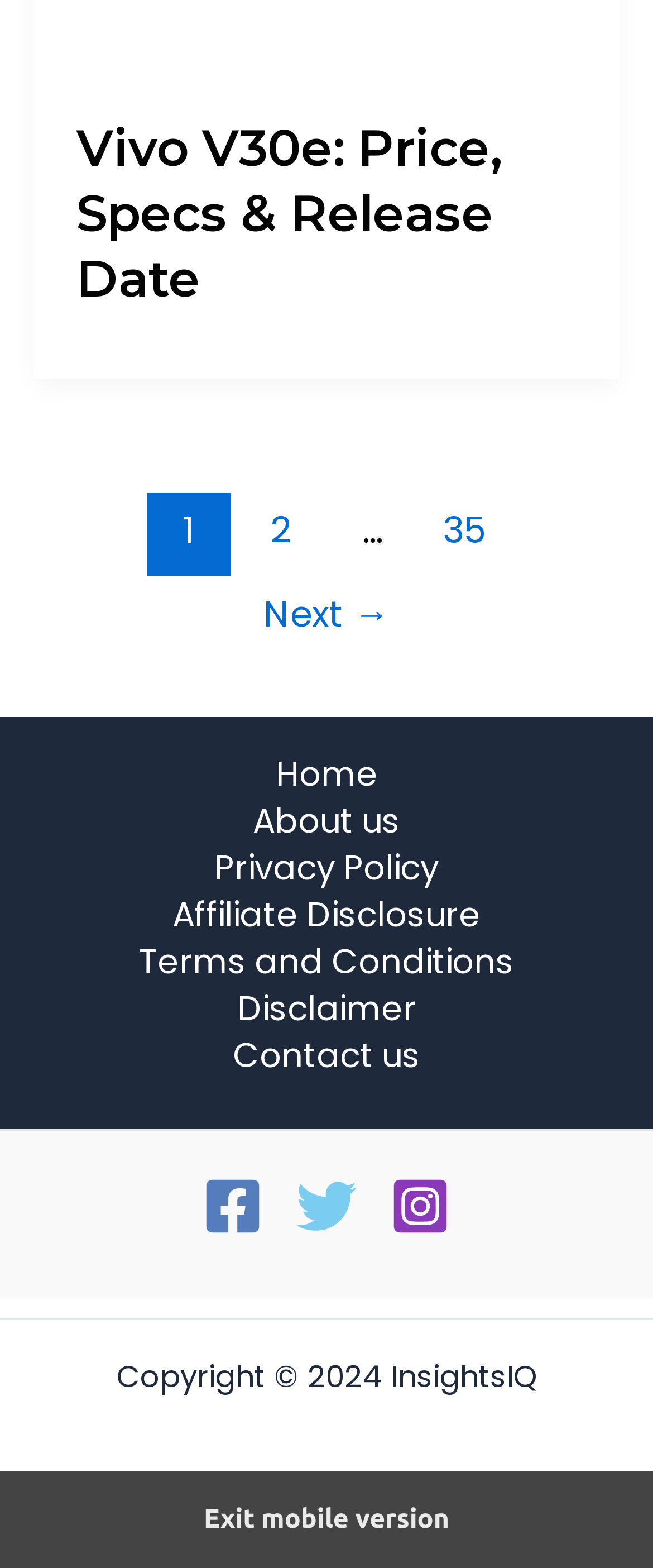Please identify the bounding box coordinates of the clickable area that will fulfill the following instruction: "go to page 2". The coordinates should be in the format of four float numbers between 0 and 1, i.e., [left, top, right, bottom].

[0.366, 0.315, 0.494, 0.368]